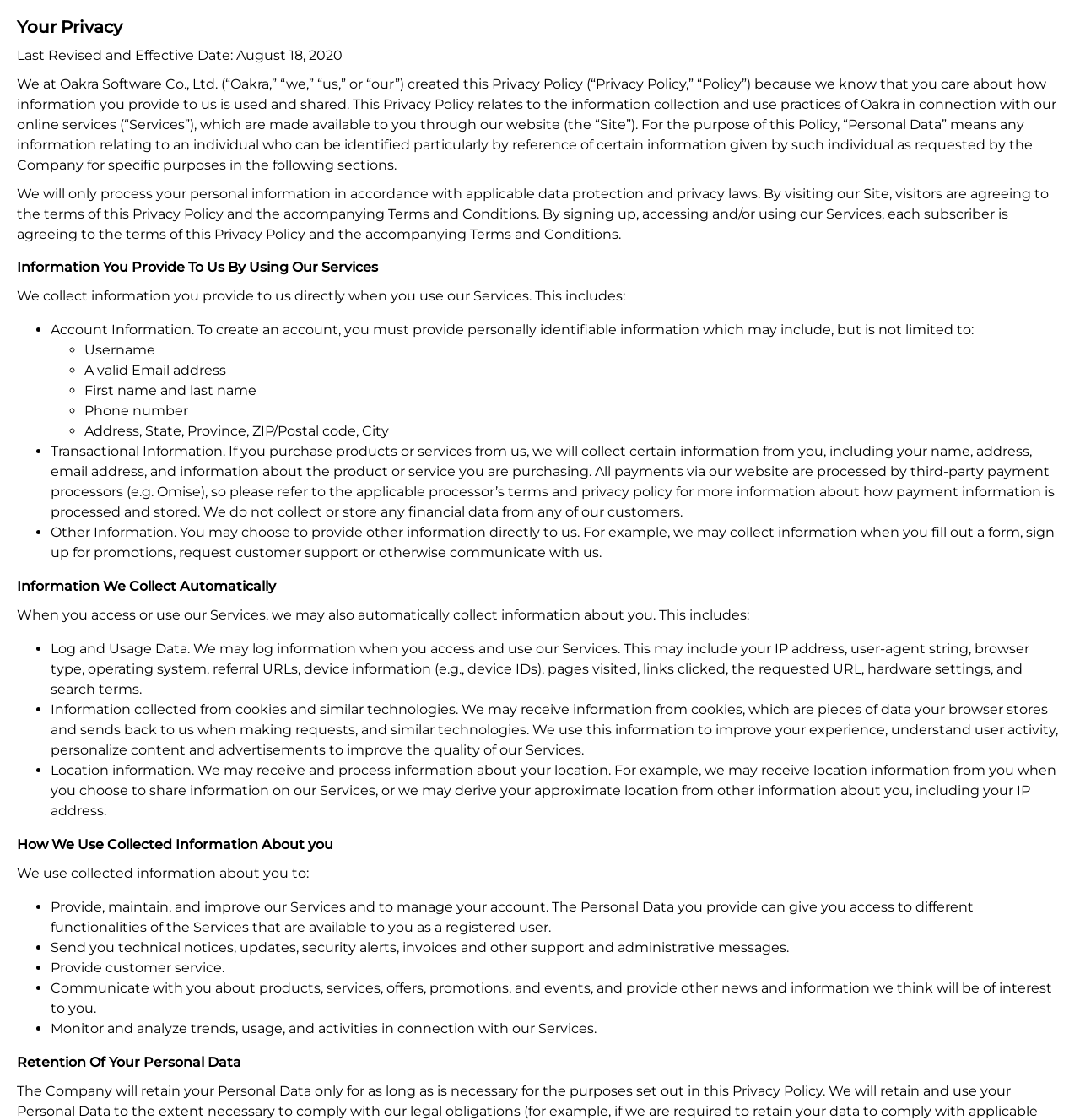Use a single word or phrase to answer the following:
How long does Oakra retain personal data?

Not specified